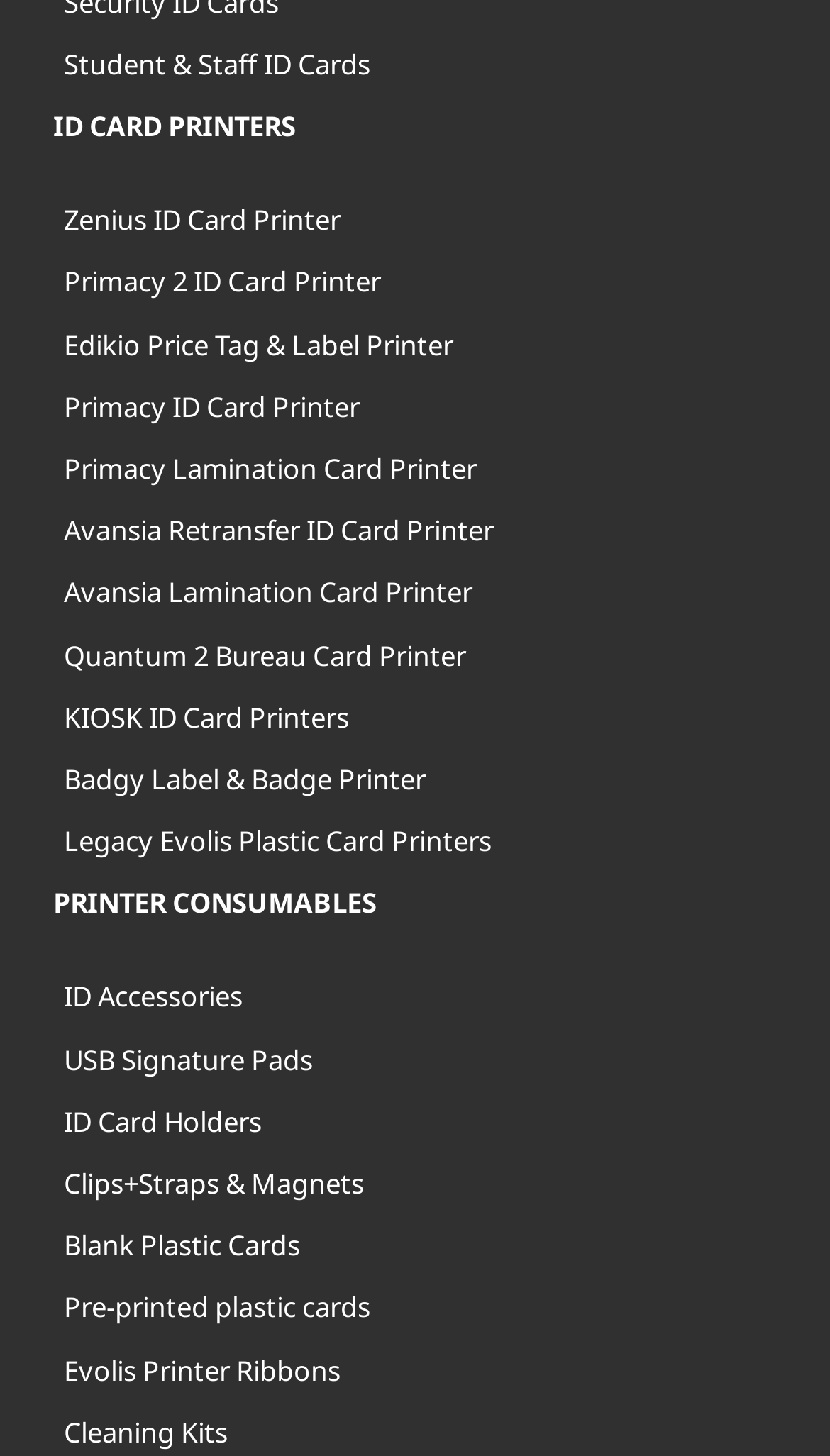Please find the bounding box coordinates of the section that needs to be clicked to achieve this instruction: "Check out KIOSK ID Card Printers".

[0.064, 0.472, 0.936, 0.514]